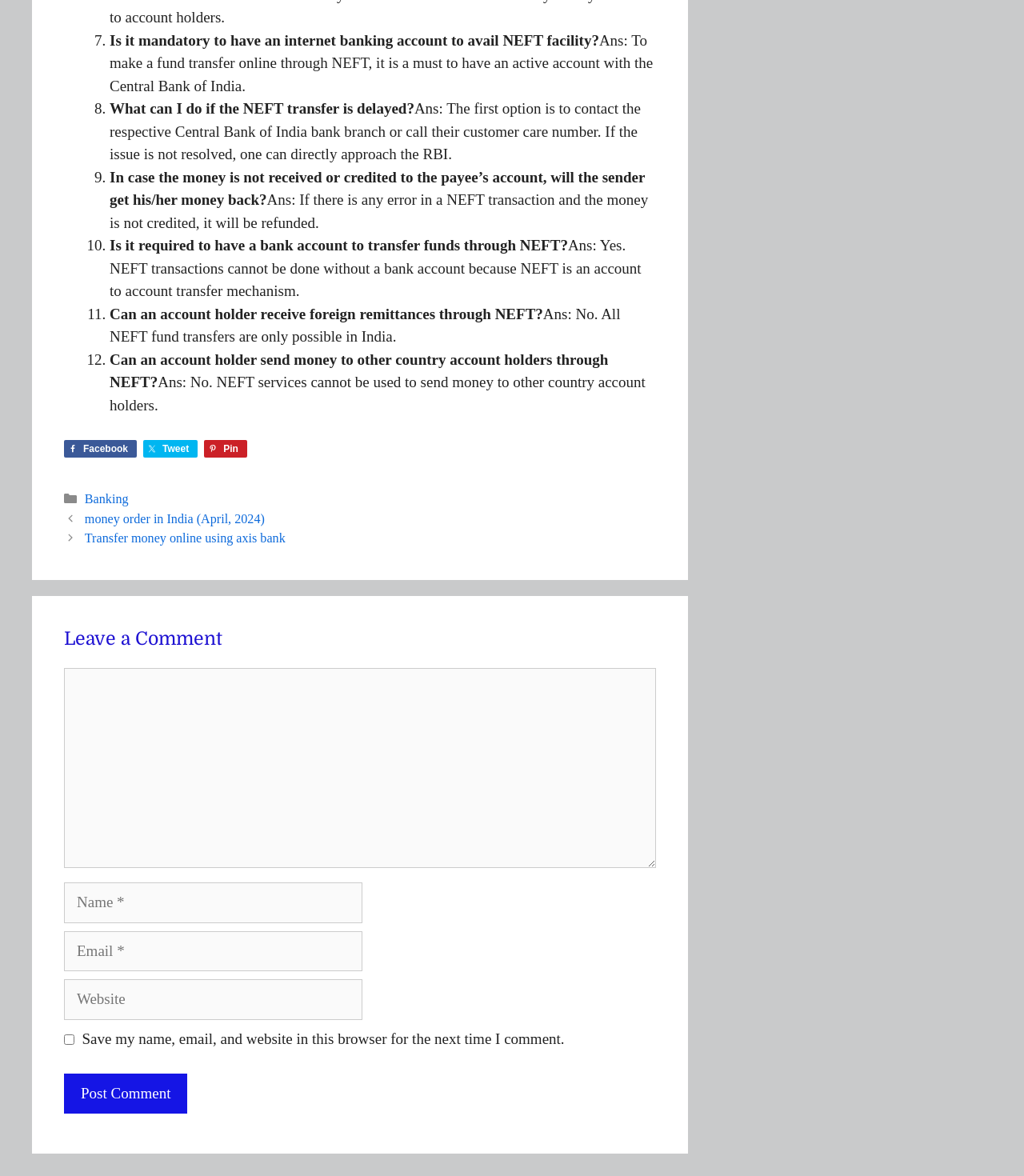Refer to the image and answer the question with as much detail as possible: Can I receive foreign remittances through NEFT?

According to the answer to question 11, 'No. All NEFT fund transfers are only possible in India.' This implies that NEFT does not support receiving foreign remittances.